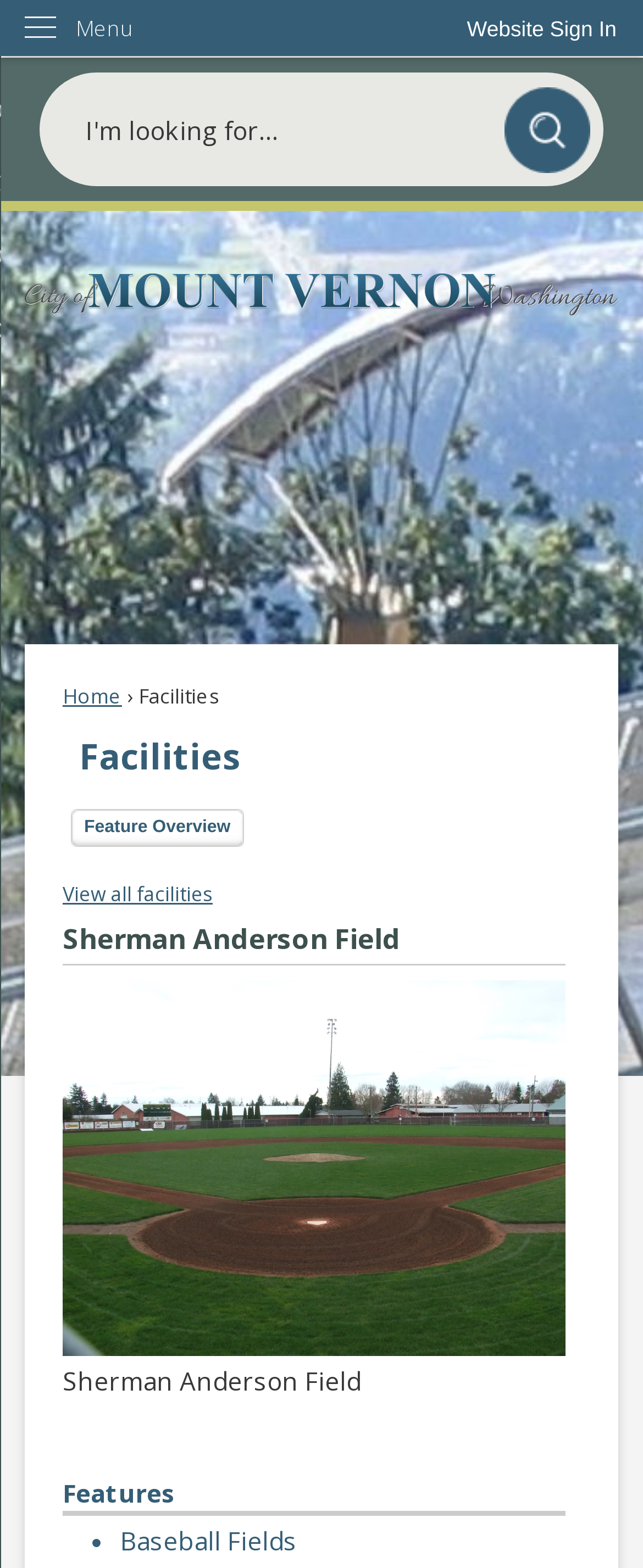What type of field is available at Sherman Anderson Field?
Based on the visual information, provide a detailed and comprehensive answer.

Under the 'Features' section, I can see a list marker '•' followed by the text 'Baseball Fields', which indicates that baseball fields are one of the features available at Sherman Anderson Field.